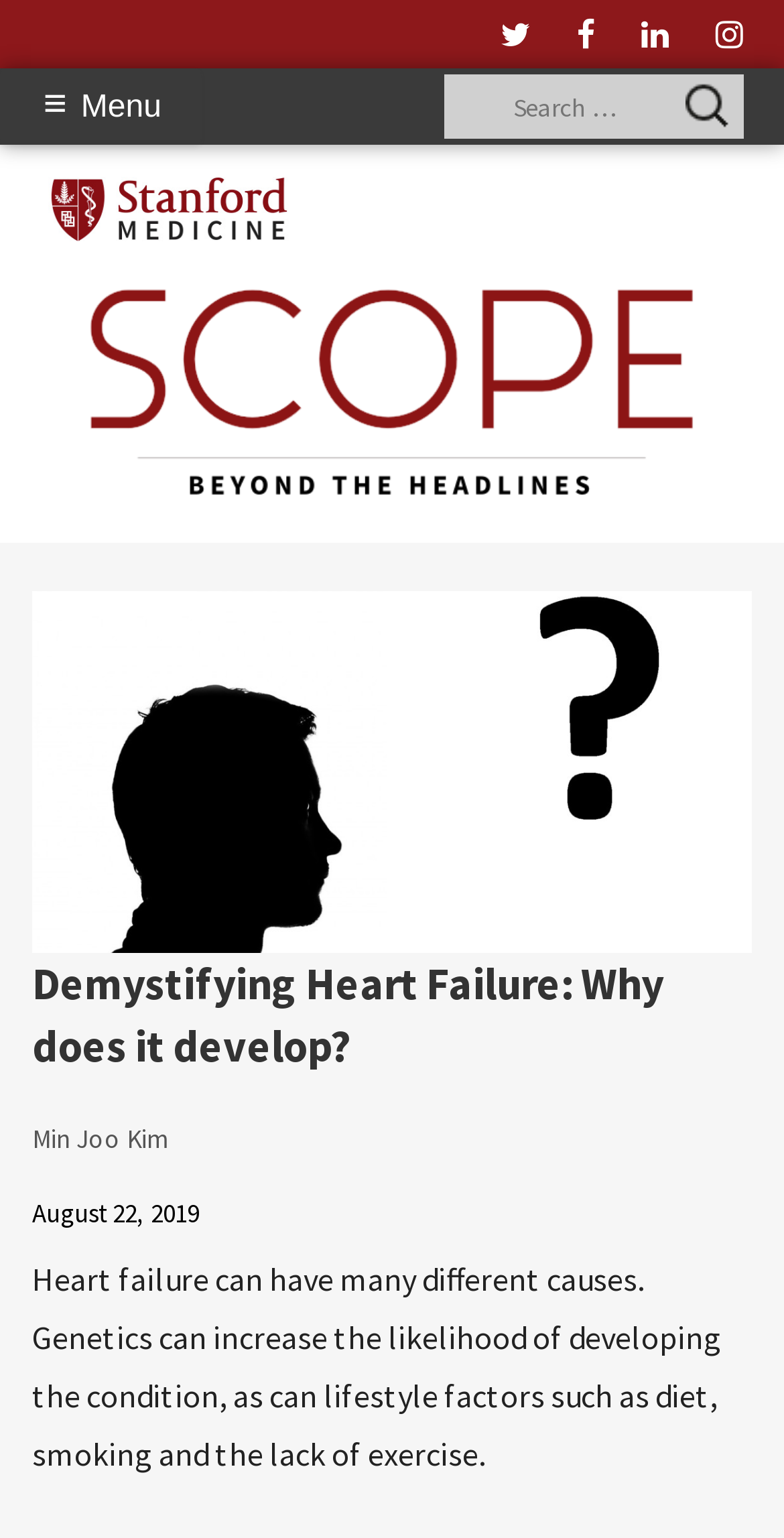What is the purpose of the button in the top right corner?
Answer with a single word or phrase, using the screenshot for reference.

≡Menu